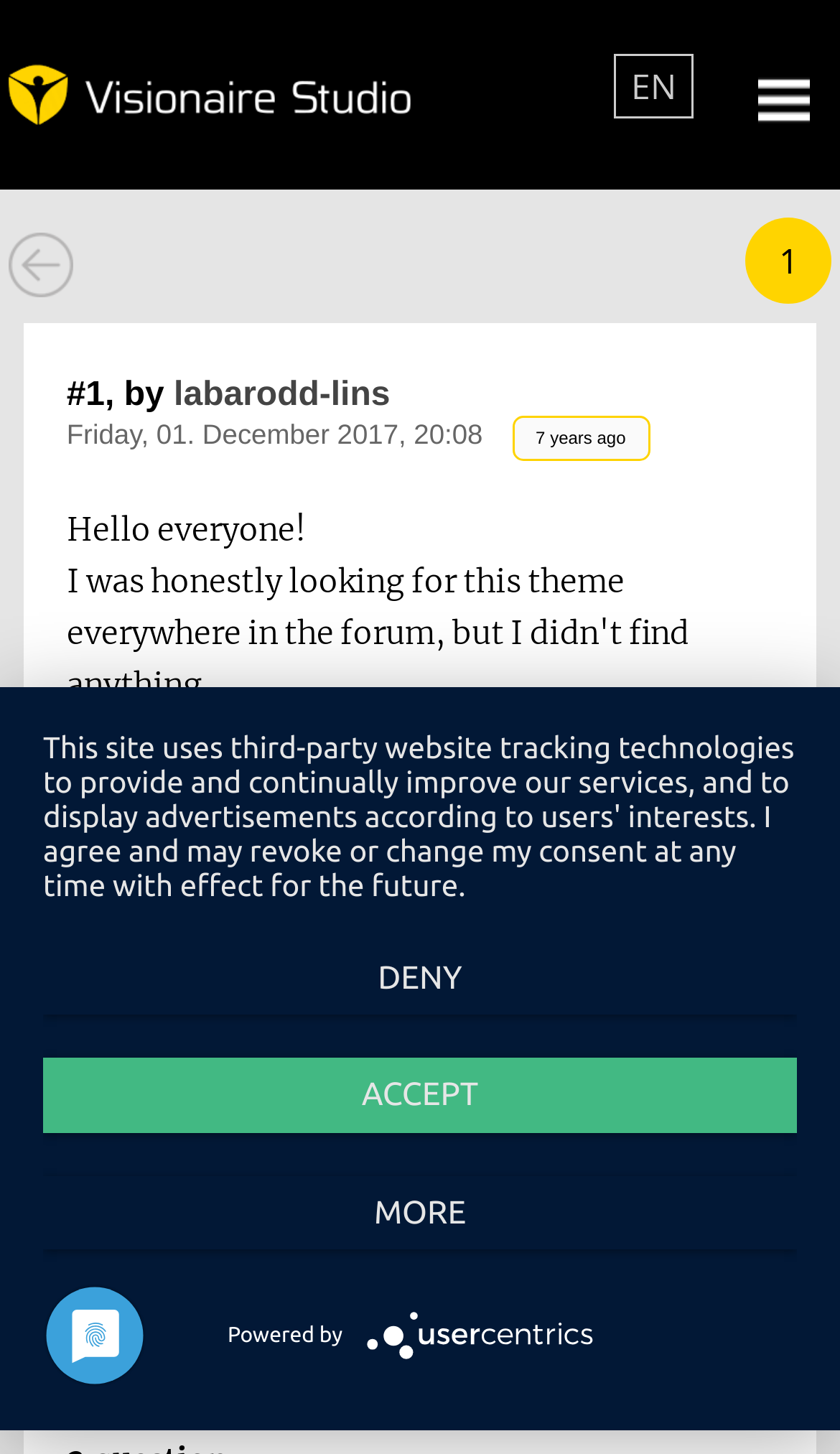What is the date of the post mentioned on the webpage?
Based on the image, answer the question in a detailed manner.

The webpage contains a heading with the text '#1, by labarodd-lins Friday, 01. December 2017, 20:08 7 years ago' which suggests that the post was made on 01. December 2017.